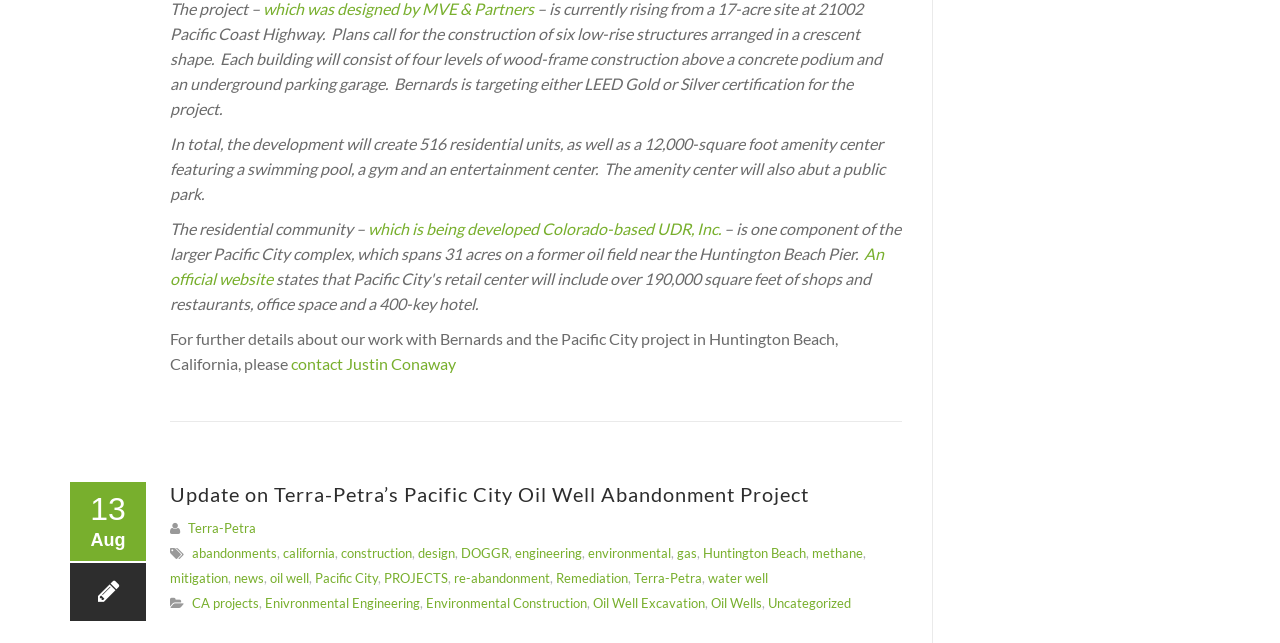Respond concisely with one word or phrase to the following query:
What is the name of the project?

Pacific City Oil Well Abandonment Project